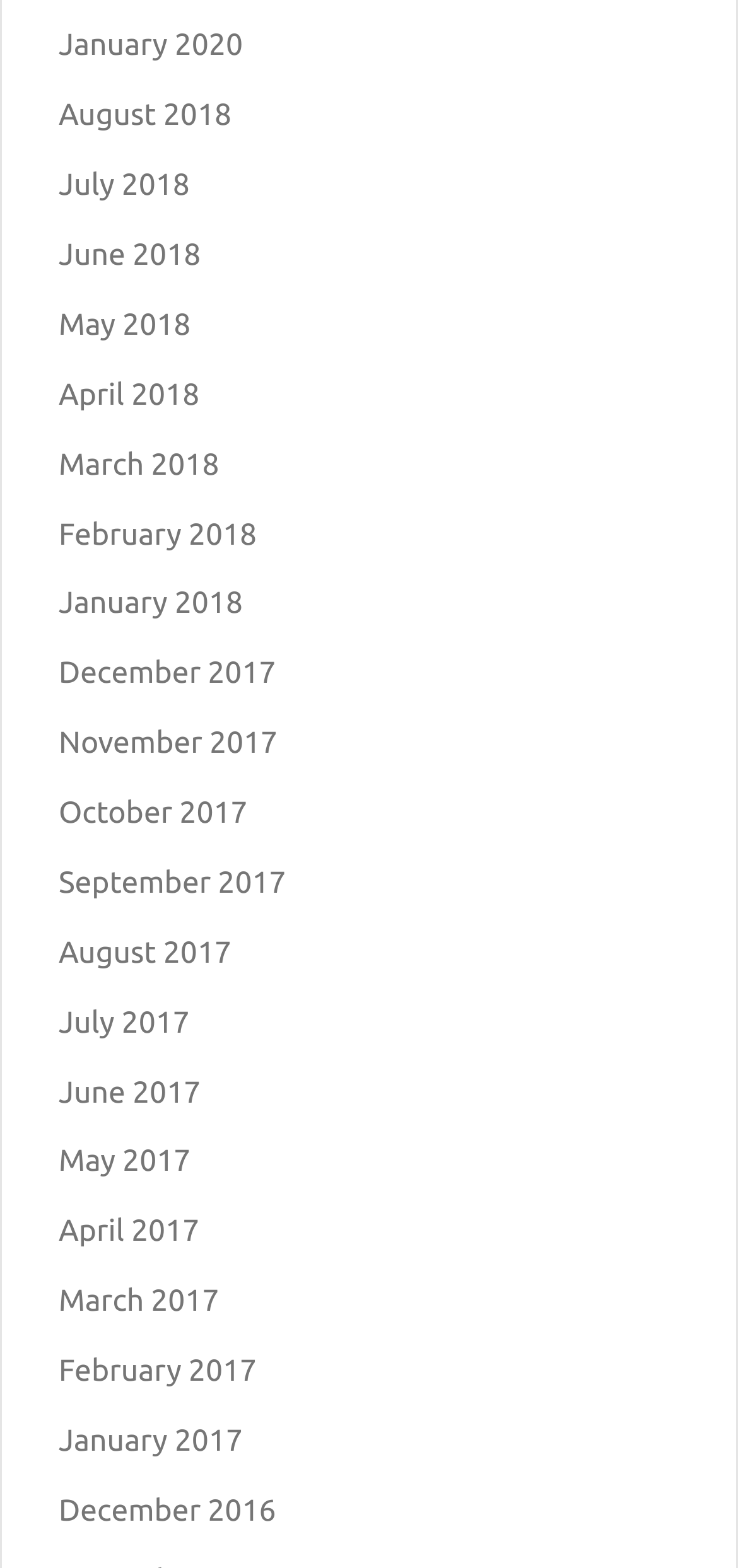How many months are listed in 2018?
Respond to the question with a single word or phrase according to the image.

12